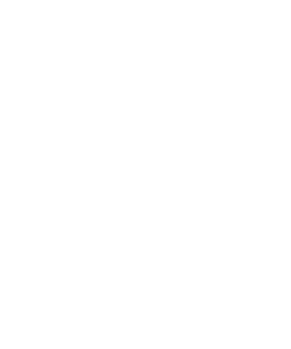Please respond to the question with a concise word or phrase:
What is the implication of the capsules being sourced from reputable farms?

Superior freshness and effectiveness